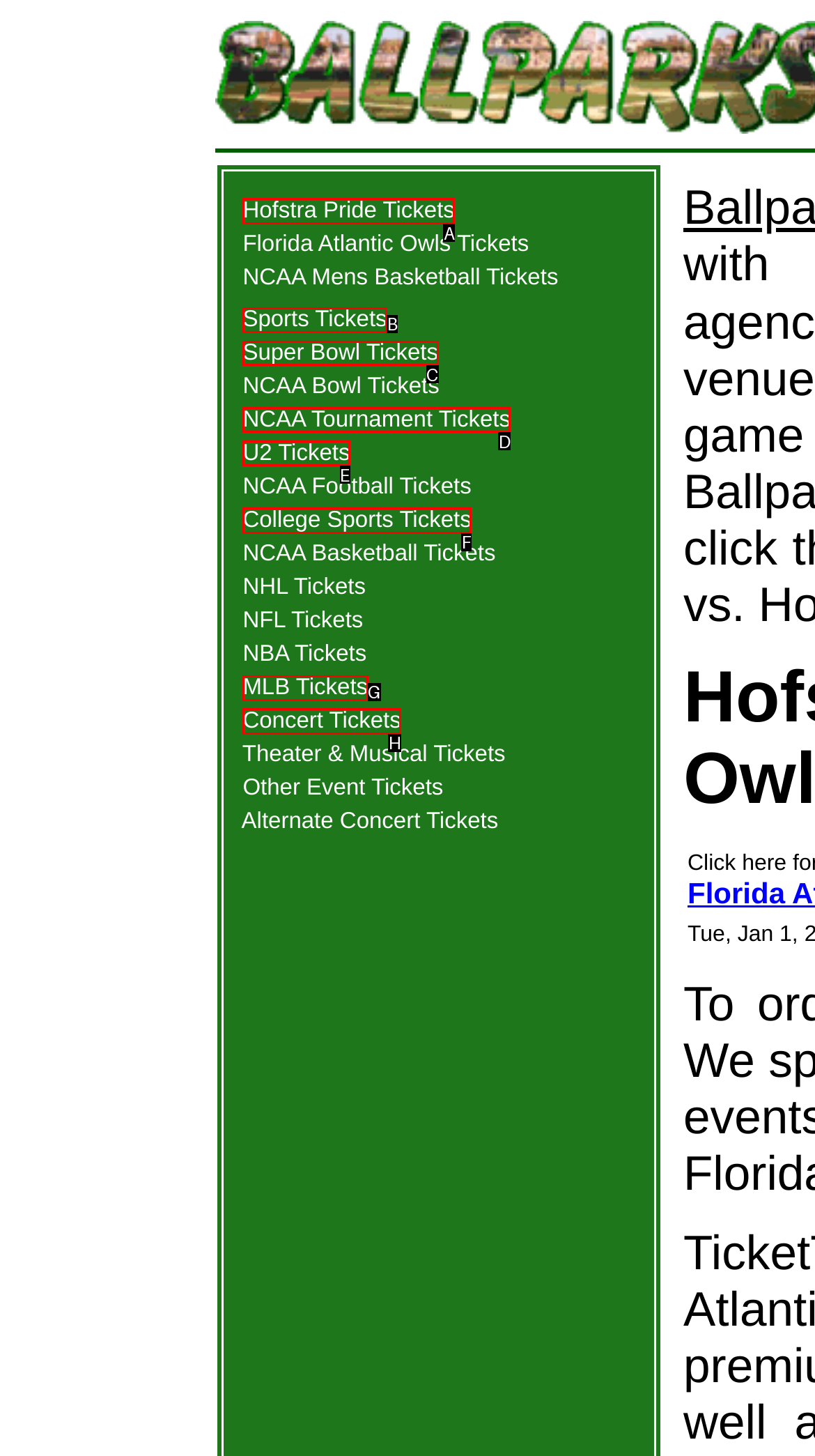Determine the letter of the UI element I should click on to complete the task: Click on Hofstra Pride Tickets from the provided choices in the screenshot.

A